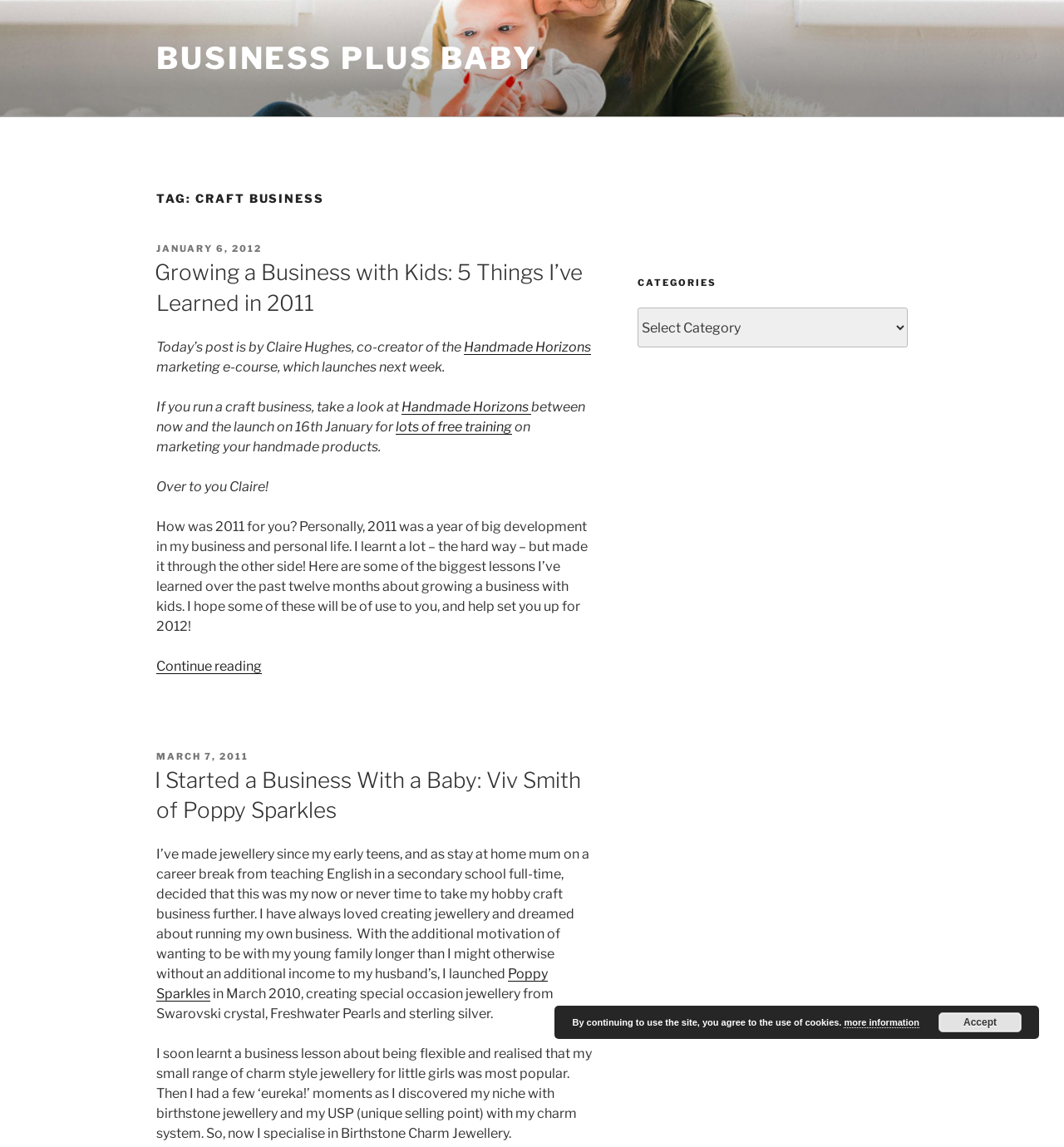Highlight the bounding box coordinates of the region I should click on to meet the following instruction: "Visit the website of Poppy Sparkles".

[0.147, 0.842, 0.515, 0.873]